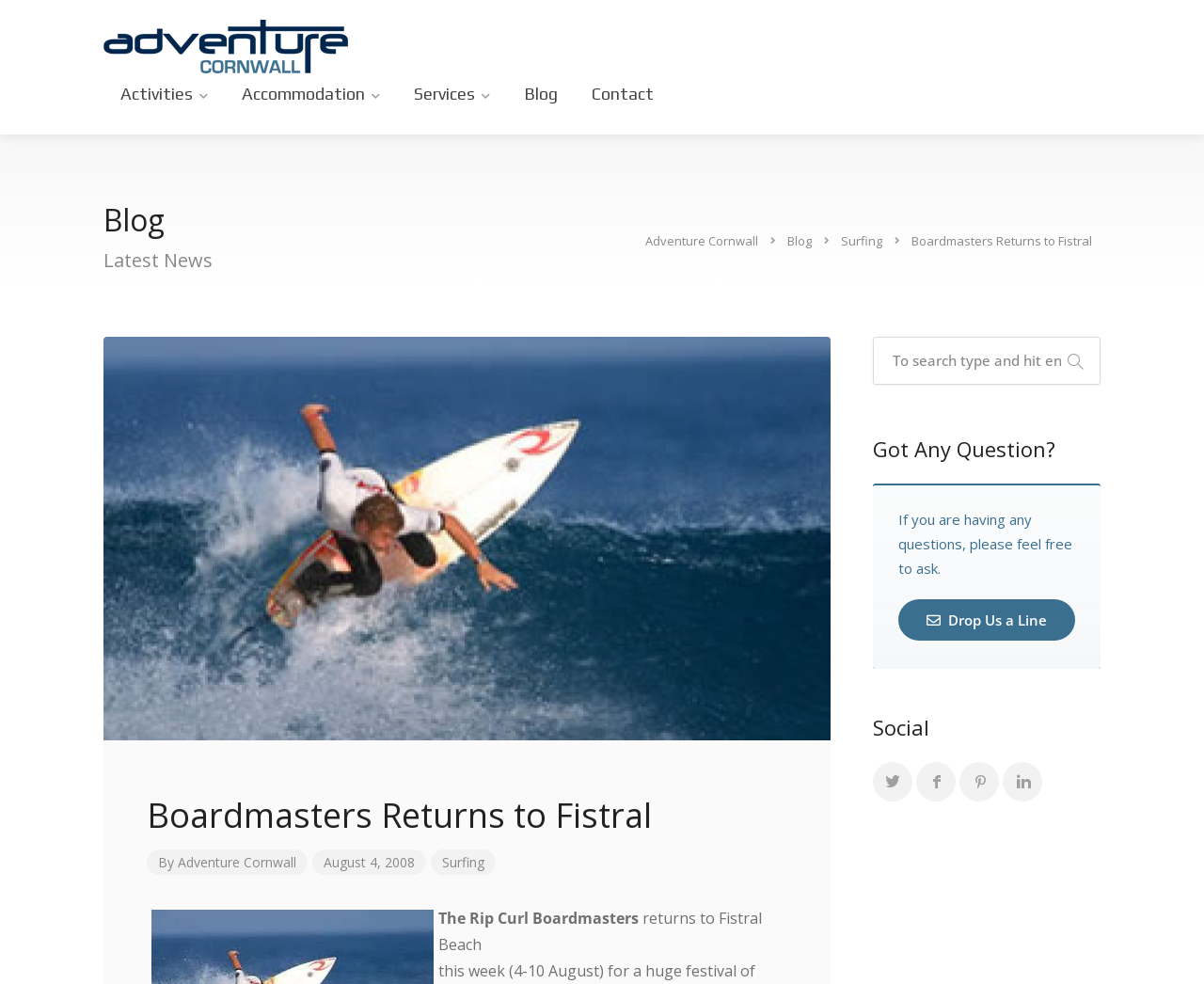Please identify the bounding box coordinates of the clickable region that I should interact with to perform the following instruction: "Click on Activities". The coordinates should be expressed as four float numbers between 0 and 1, i.e., [left, top, right, bottom].

[0.088, 0.078, 0.184, 0.115]